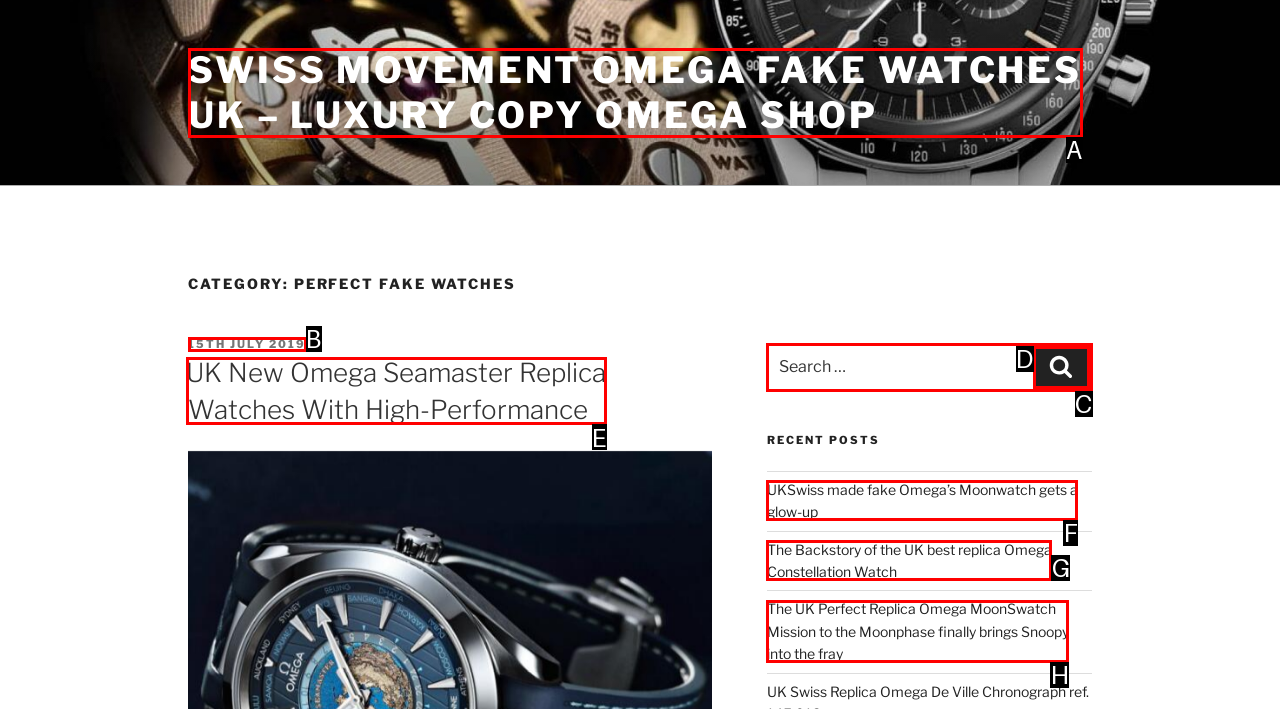Identify the letter that best matches this UI element description: 15th July 201915th July 2019
Answer with the letter from the given options.

B